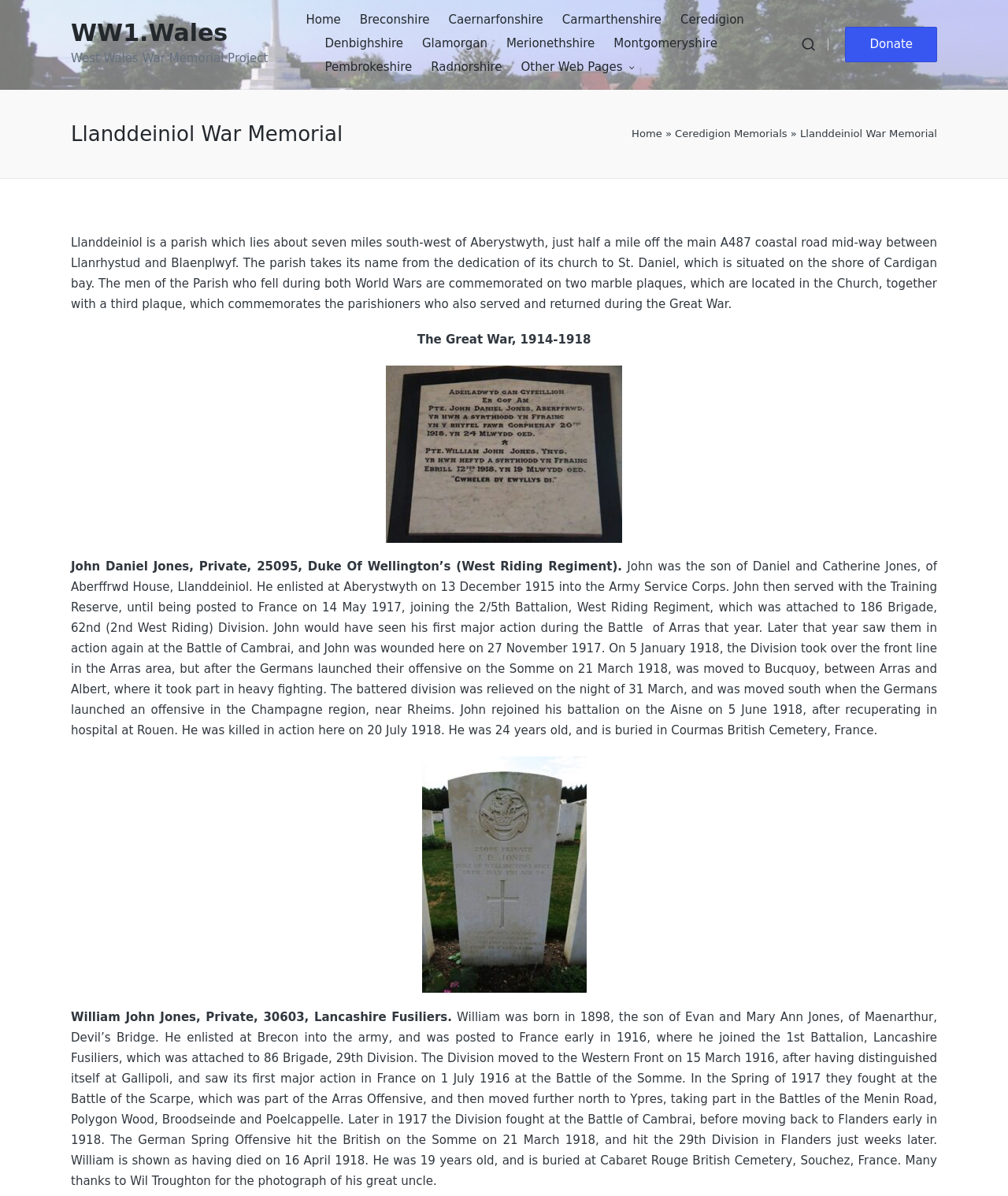Using the information in the image, could you please answer the following question in detail:
What is the name of the war memorial?

The name of the war memorial can be found in the heading element on the webpage, which is 'Llanddeiniol War Memorial'.